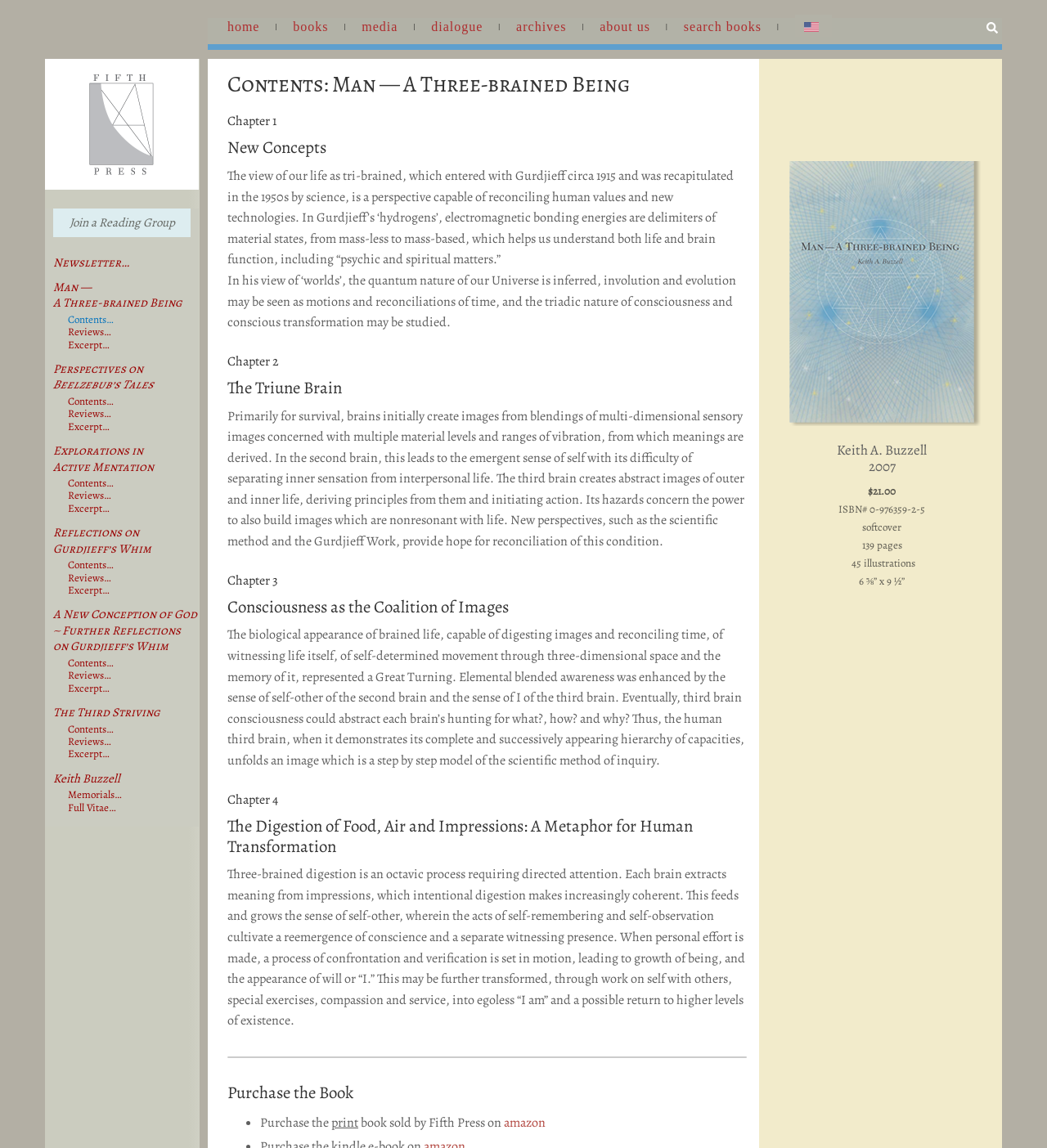Please locate the bounding box coordinates of the region I need to click to follow this instruction: "join a reading group".

[0.066, 0.186, 0.167, 0.201]